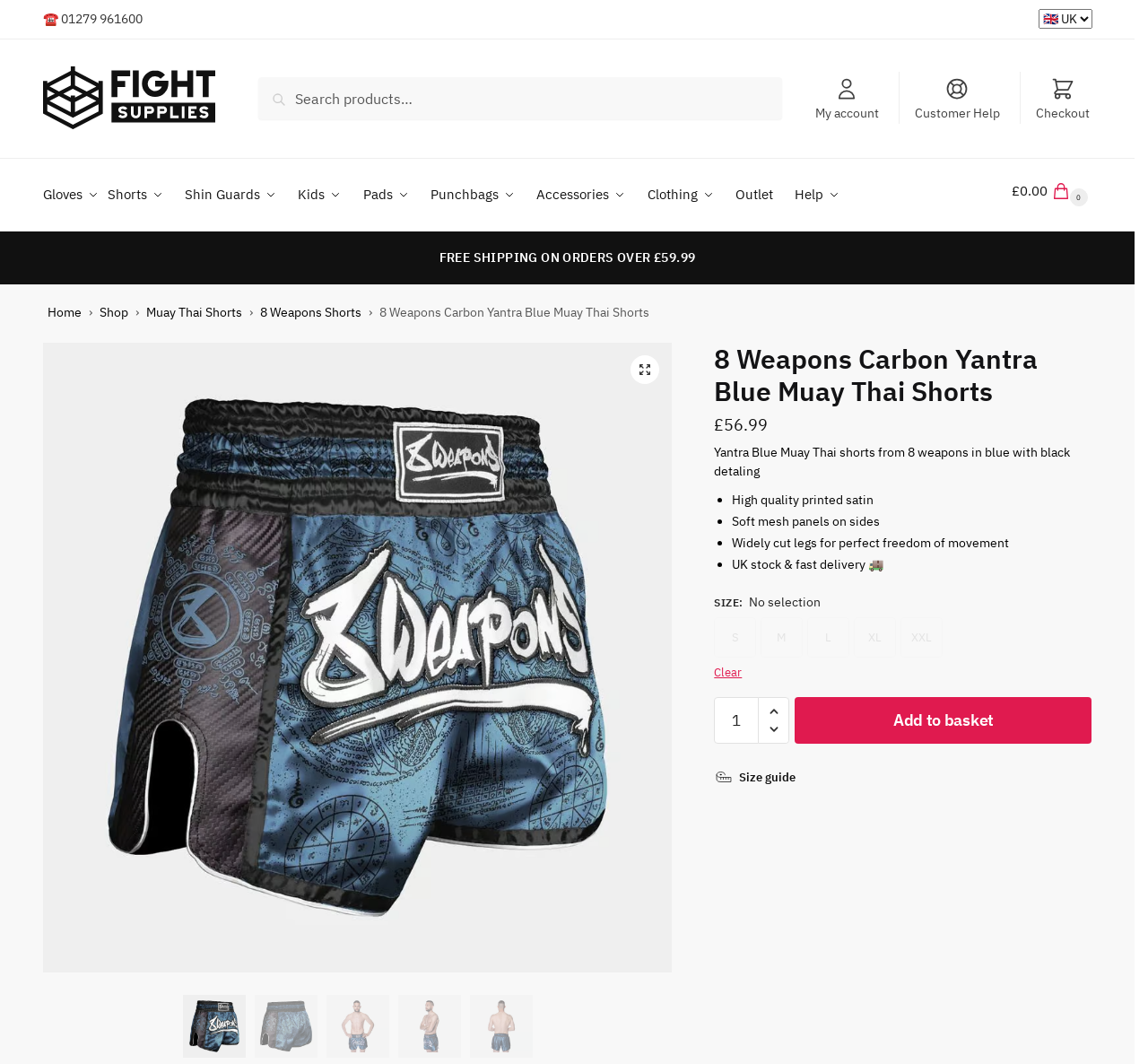Please identify the bounding box coordinates of the element that needs to be clicked to perform the following instruction: "View shopping cart".

[0.881, 0.149, 0.951, 0.21]